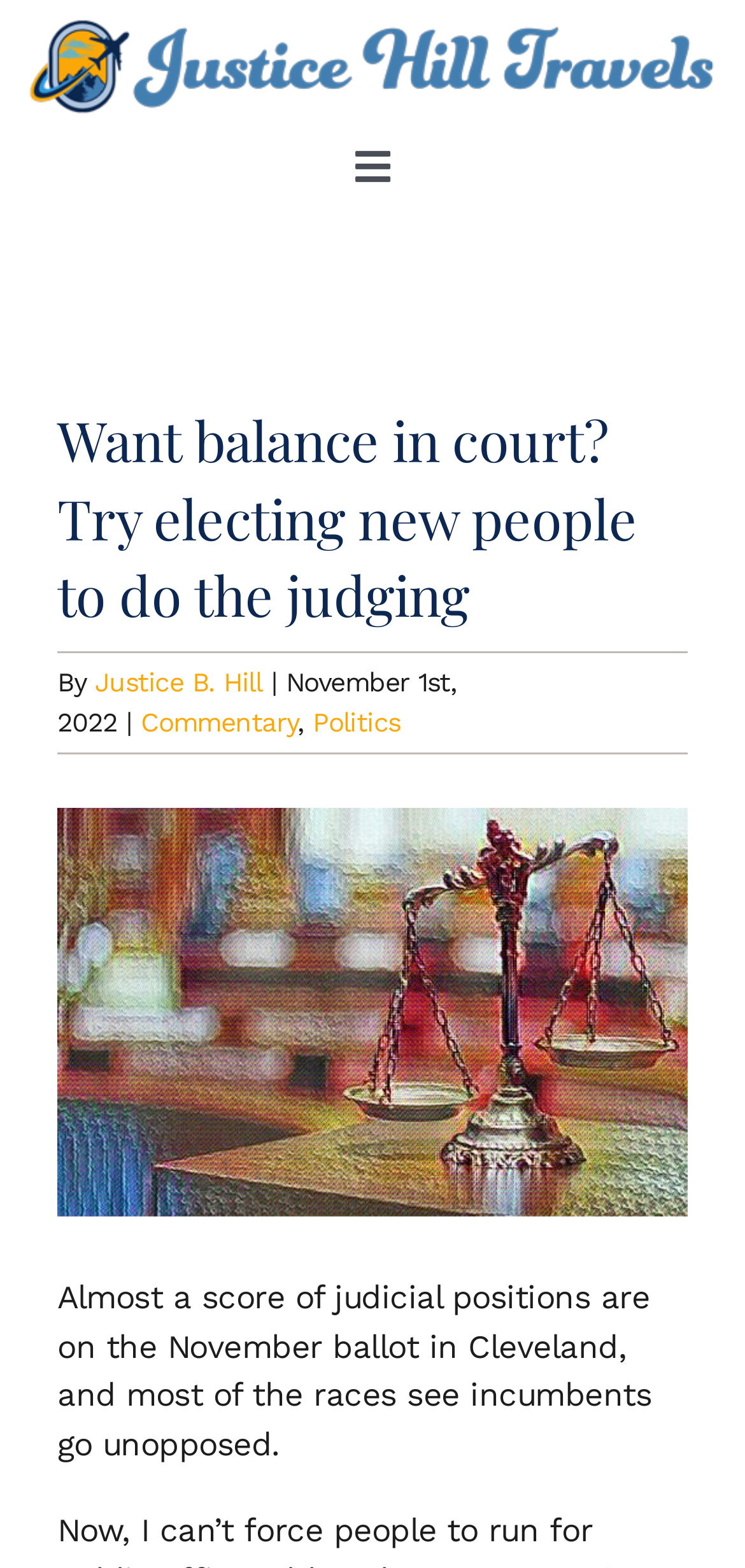Extract the heading text from the webpage.

Want balance in court? Try electing new people to do the judging